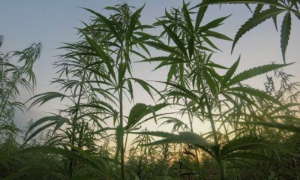Illustrate the image with a detailed and descriptive caption.

This captivating image showcases a lush field of hemp plants at sunset, highlighting the slender, serrated leaves of the cannabis plant against a softly lit sky. The silhouette of the tall plants creates a striking visual, emphasizing their height and the vibrancy of their green hues. This scene reflects the growing interest in hemp cultivation, which is recognized for its versatility and numerous applications. Ideal for industrial use, hemp is also at the forefront of discussions surrounding sustainable agriculture and its potential benefits in various industries. The image represents the essence of hemp as a valuable crop, reinforcing its relevance in contemporary conversations about farming and environmental sustainability.